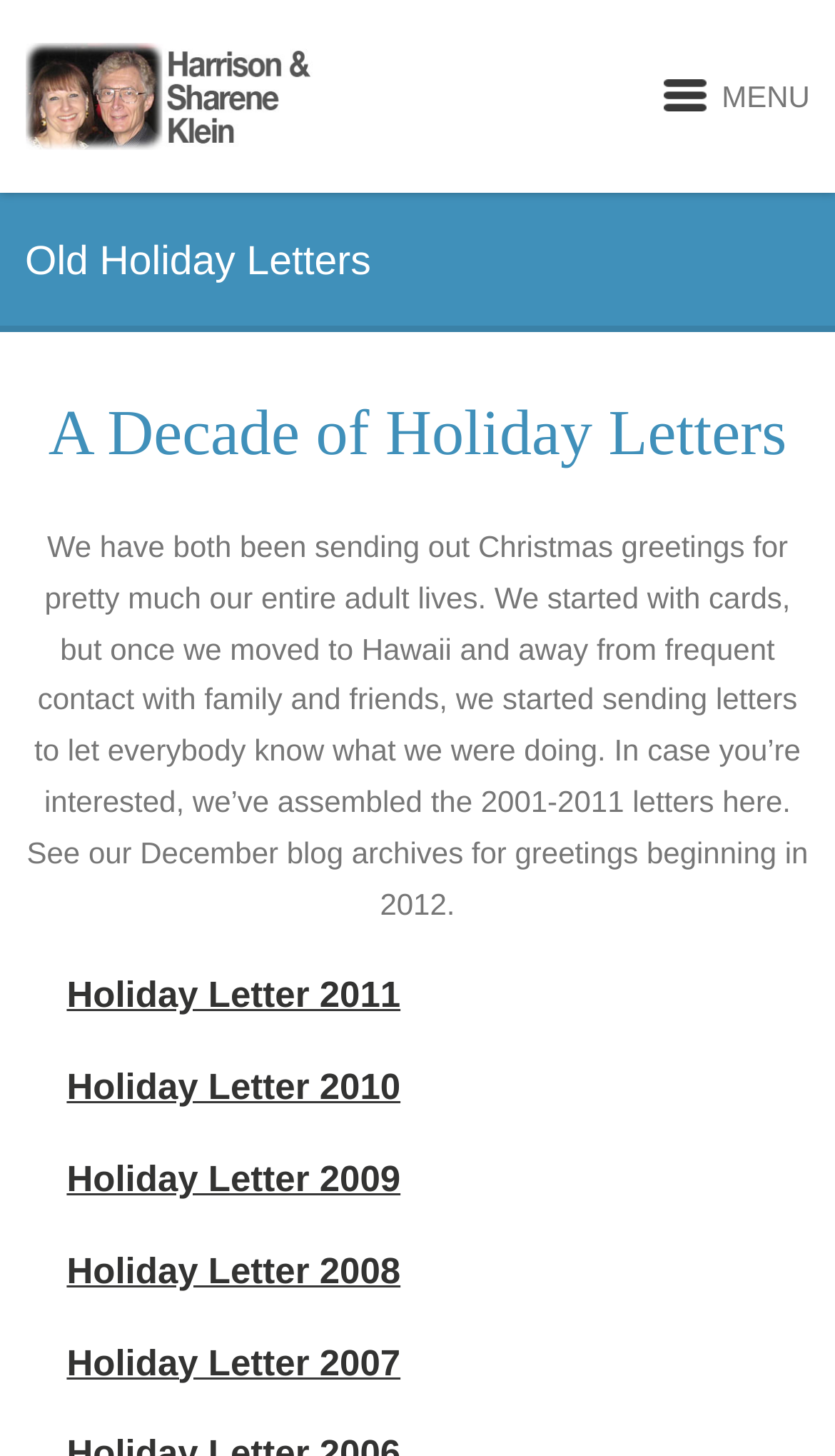Answer in one word or a short phrase: 
What is the time period covered by the holiday letters on this webpage?

2001-2011